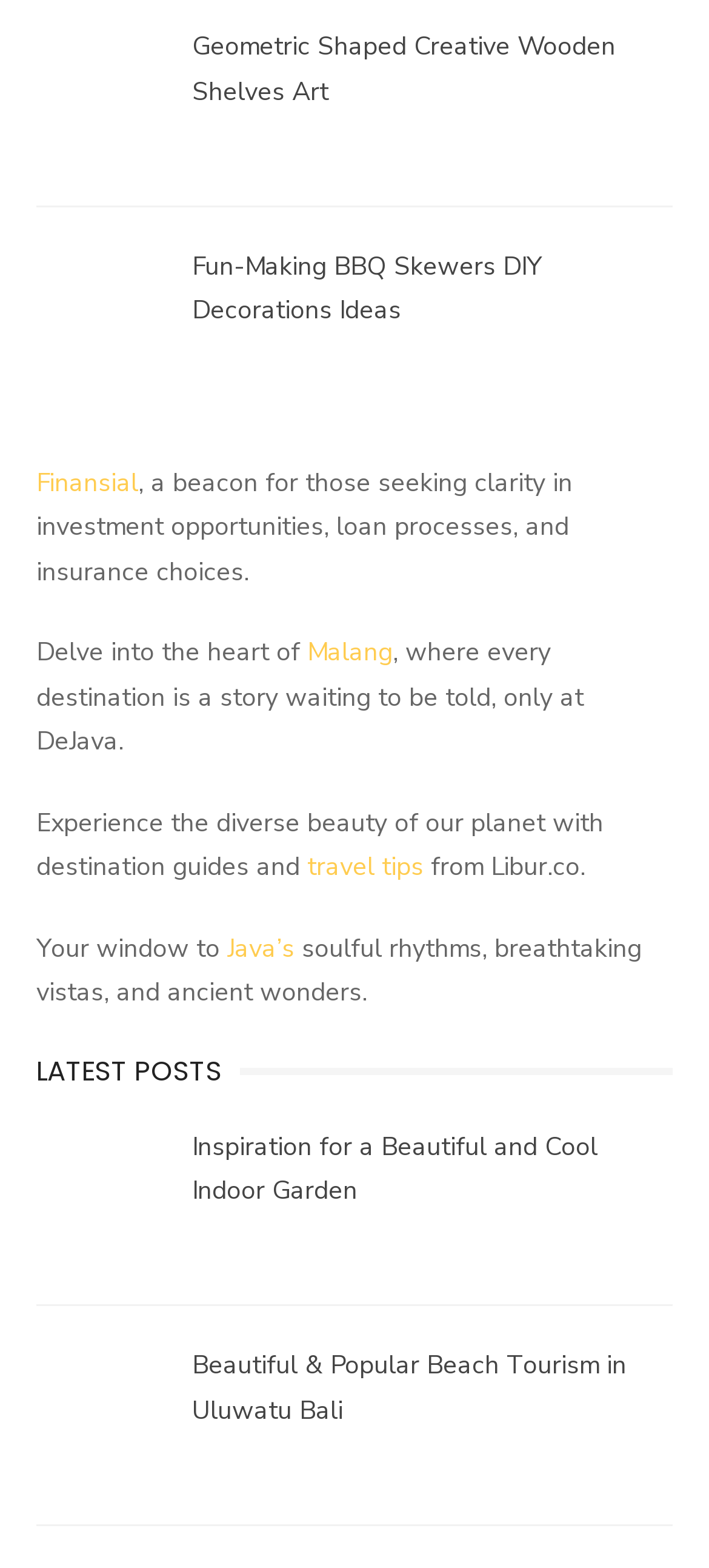Identify the bounding box coordinates of the clickable region to carry out the given instruction: "View Geometric Shaped Creative Wooden Shelves Art".

[0.271, 0.019, 0.868, 0.069]